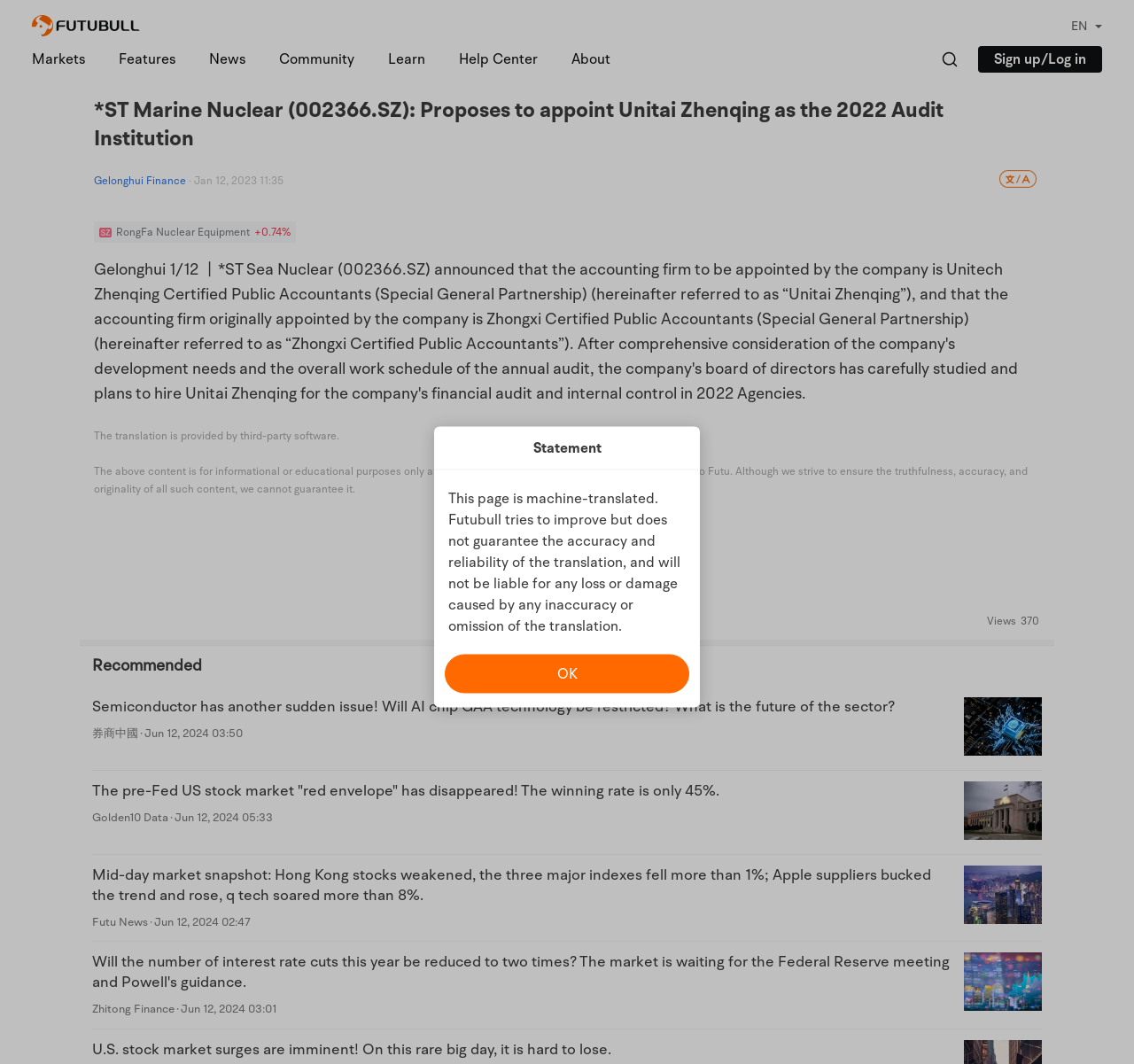What is the company proposing to appoint?
Refer to the screenshot and deliver a thorough answer to the question presented.

Based on the heading '*ST Marine Nuclear (002366.SZ): Proposes to appoint Unitai Zhenqing as the 2022 Audit Institution', it is clear that the company is proposing to appoint Unitai Zhenqing as the audit institution.